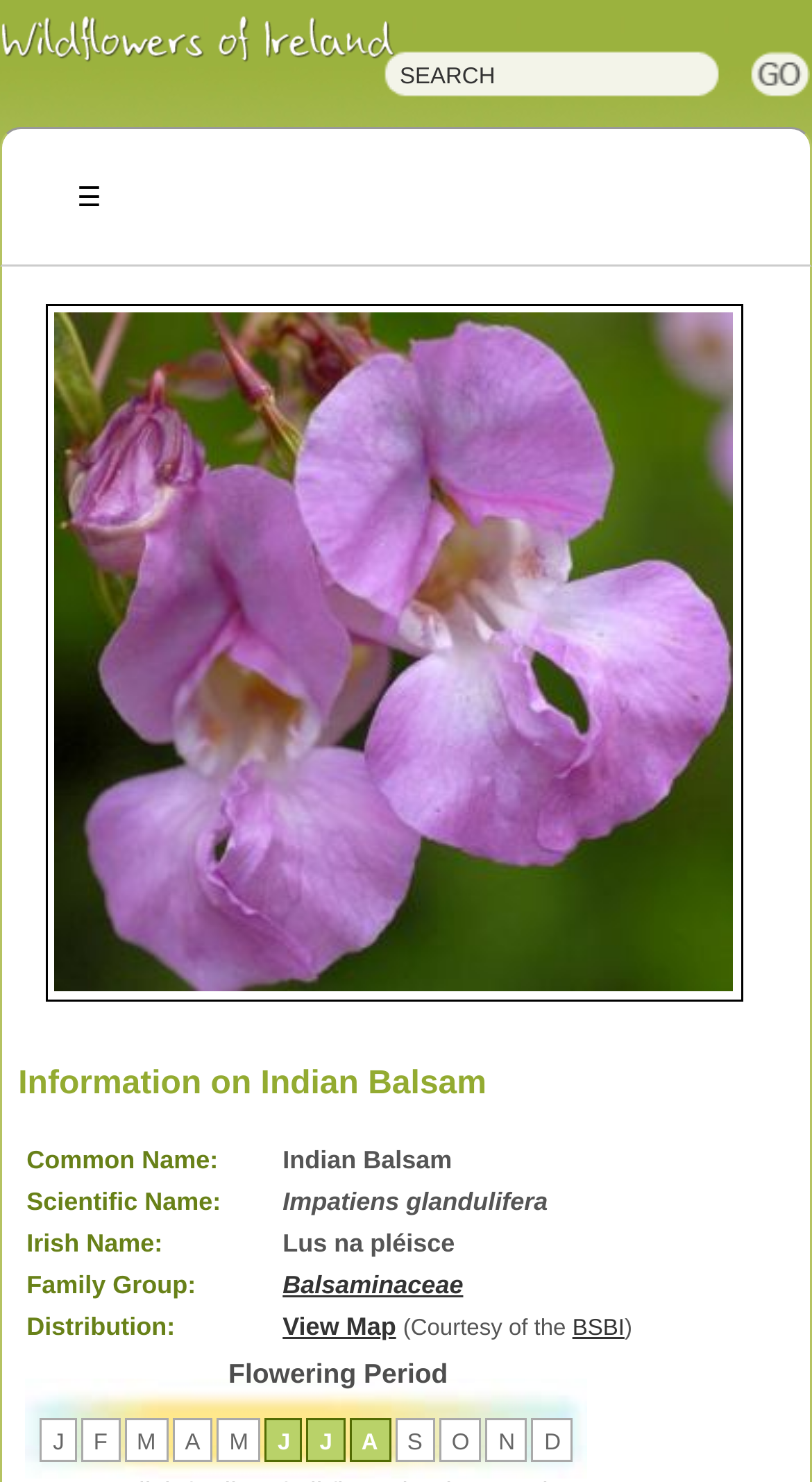Locate the bounding box coordinates of the clickable element to fulfill the following instruction: "view the map of Indian Balsam distribution". Provide the coordinates as four float numbers between 0 and 1 in the format [left, top, right, bottom].

[0.348, 0.886, 0.488, 0.905]